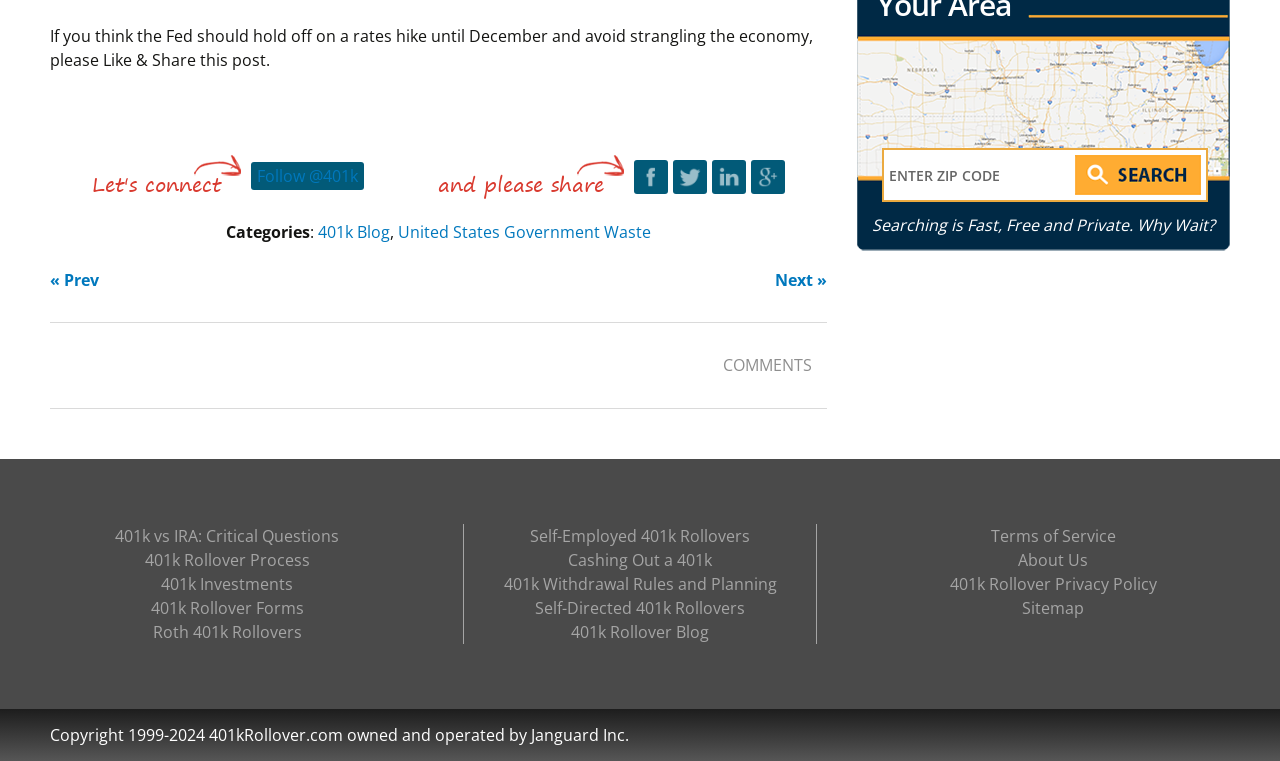Find the bounding box coordinates for the area that must be clicked to perform this action: "Follow @401k".

[0.196, 0.213, 0.284, 0.25]